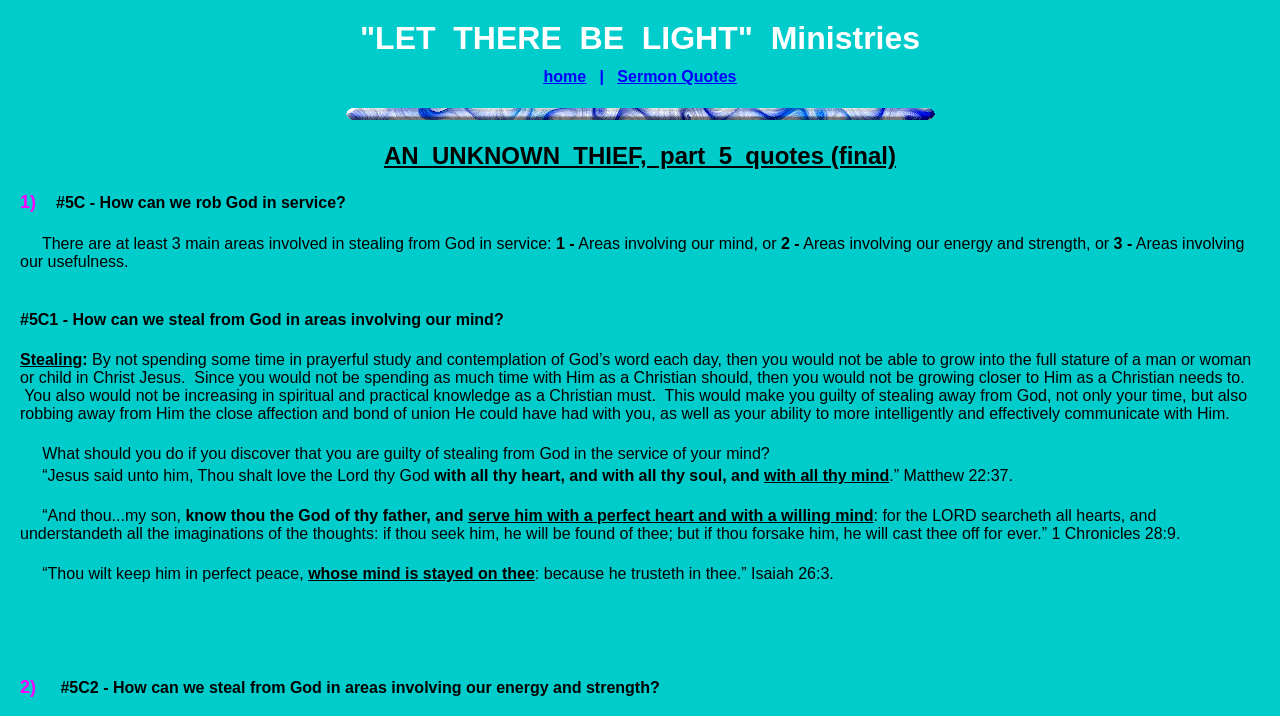Identify and provide the bounding box for the element described by: "Sermon Quotes".

[0.482, 0.095, 0.575, 0.119]